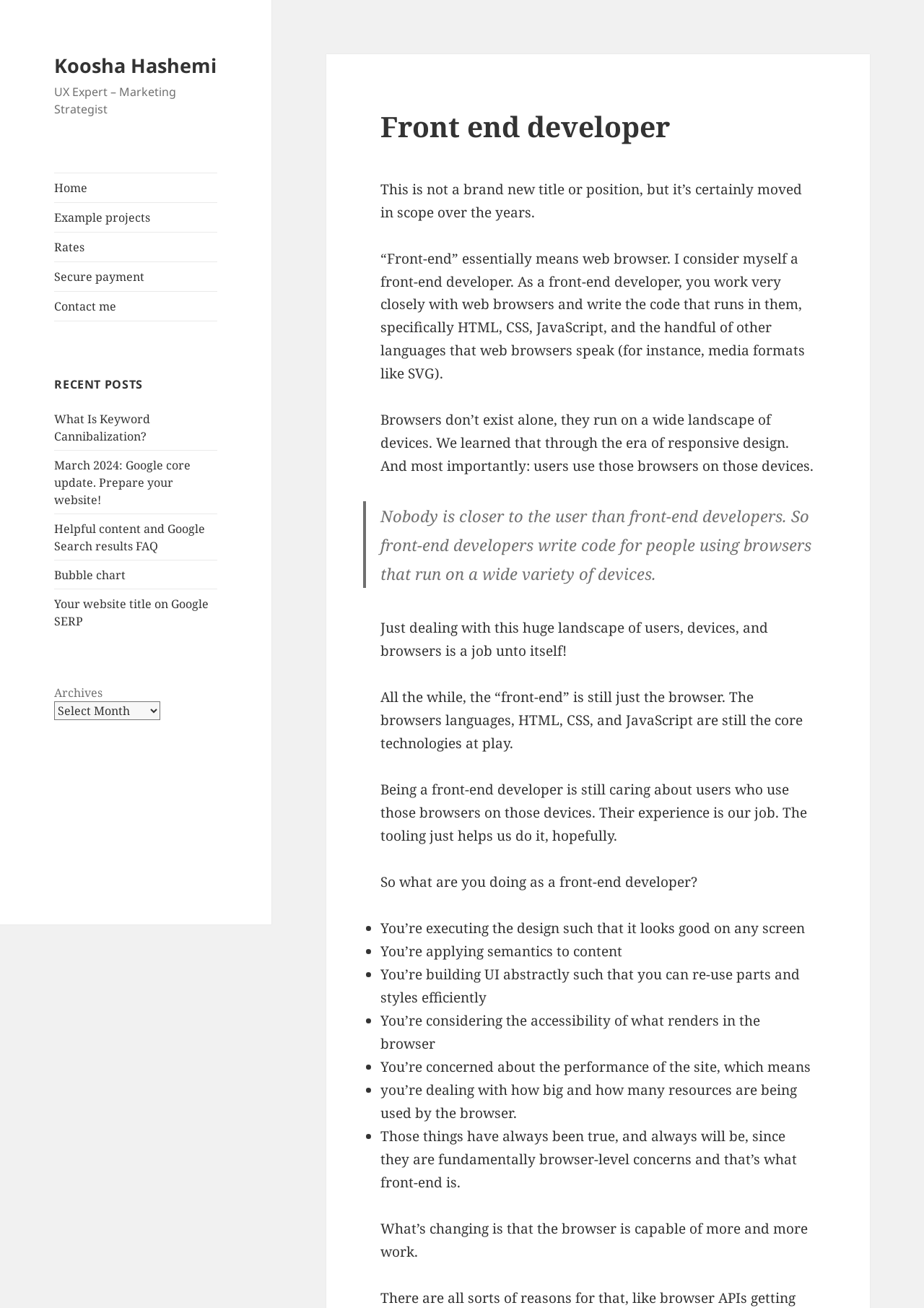What is the relationship between front-end developers and users?
Using the image as a reference, give a one-word or short phrase answer.

Close